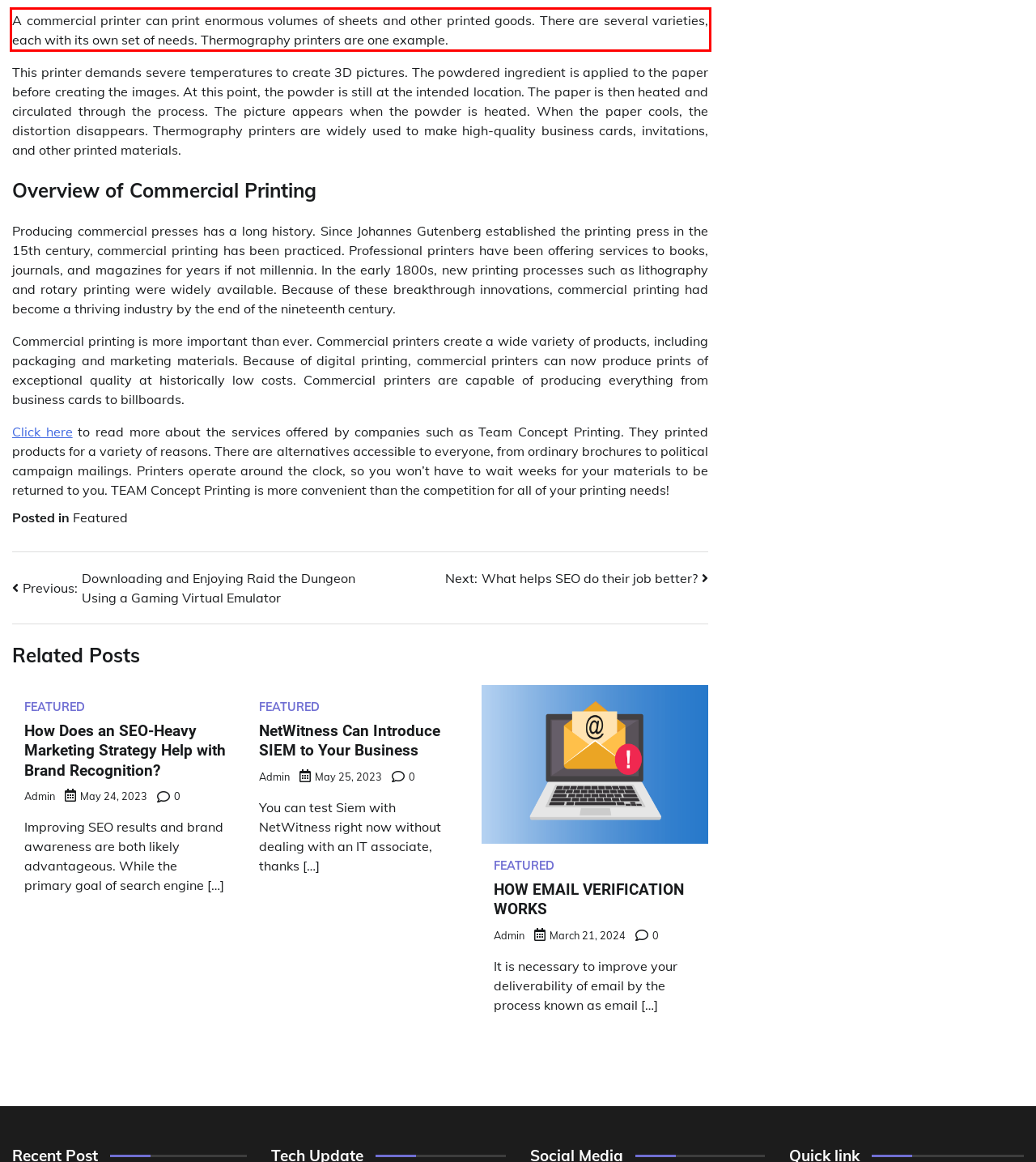Within the screenshot of a webpage, identify the red bounding box and perform OCR to capture the text content it contains.

A commercial printer can print enormous volumes of sheets and other printed goods. There are several varieties, each with its own set of needs. Thermography printers are one example.